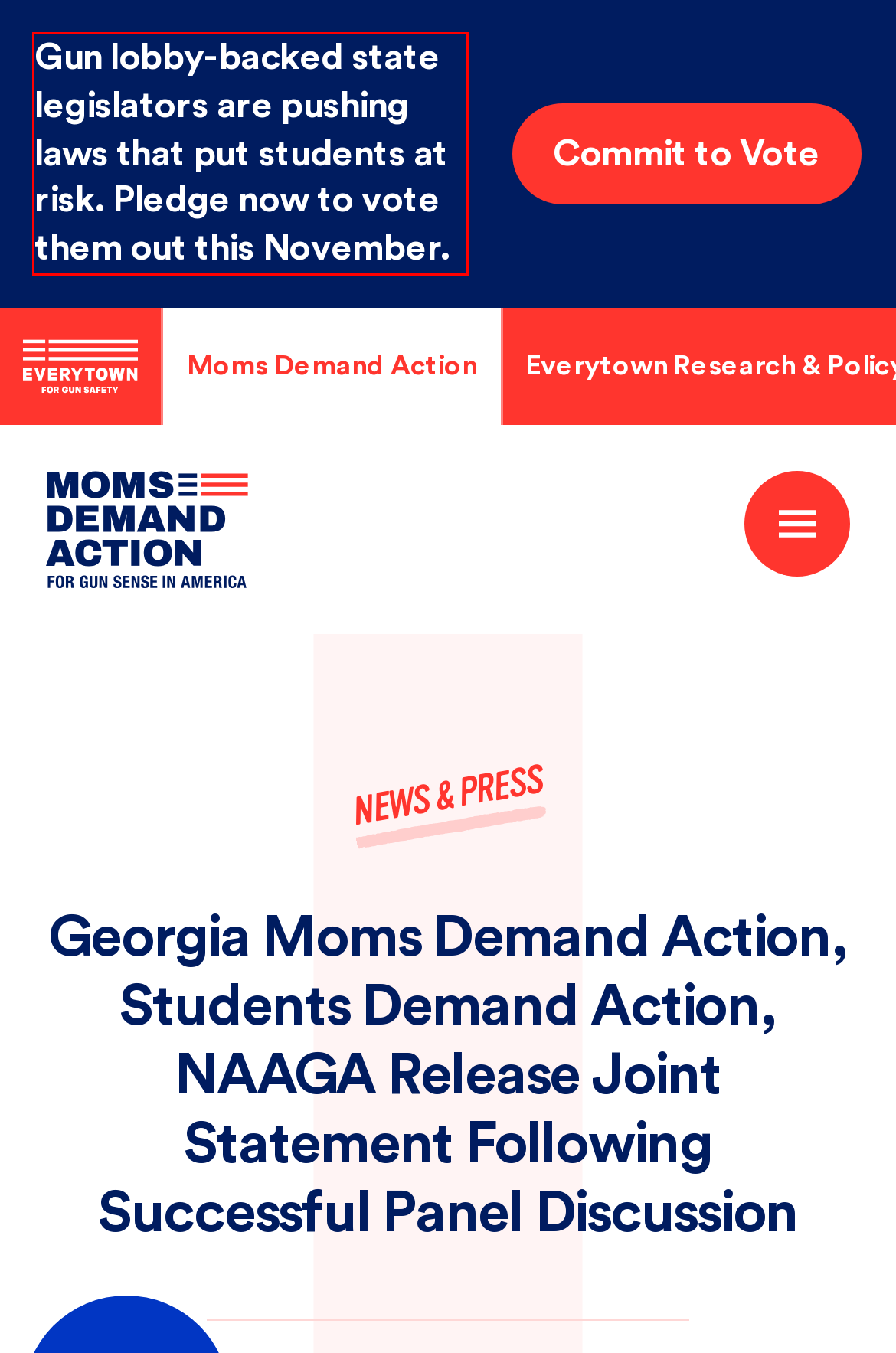Analyze the screenshot of the webpage that features a red bounding box and recognize the text content enclosed within this red bounding box.

Gun lobby-backed state legislators are pushing laws that put students at risk. Pledge now to vote them out this November.